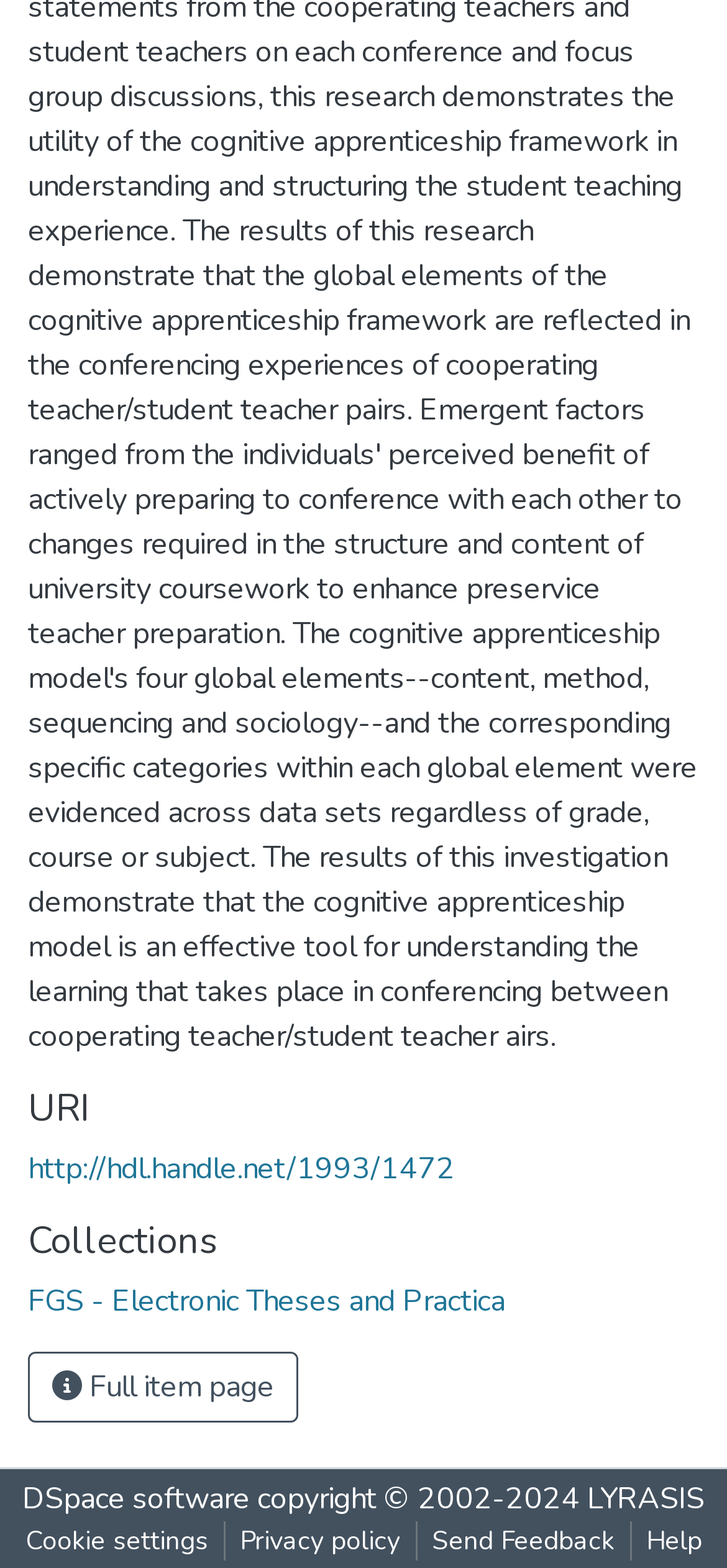How many links are present at the bottom of the page?
Give a one-word or short phrase answer based on the image.

4